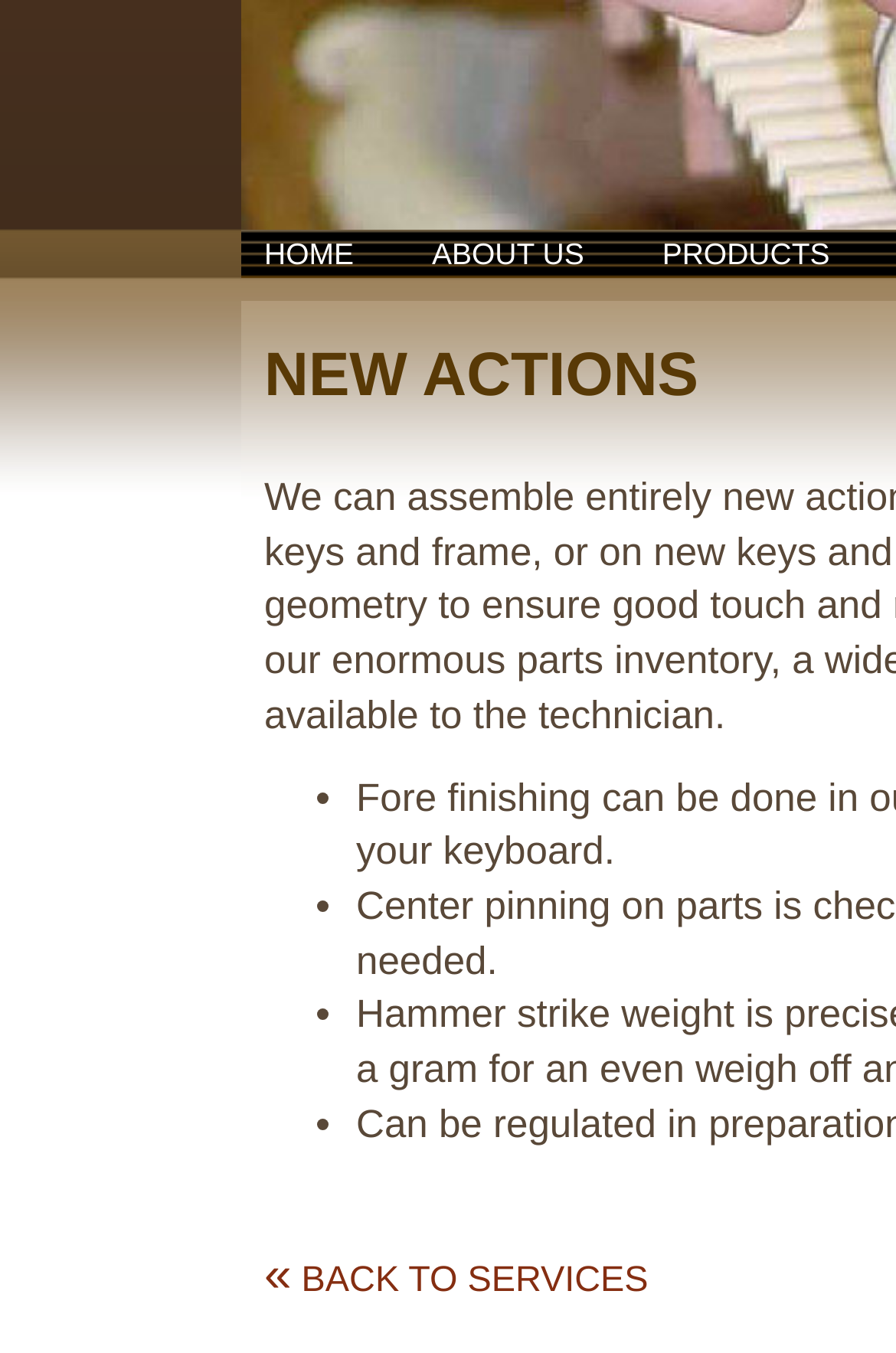Find the bounding box of the web element that fits this description: "Back to Services".

[0.336, 0.931, 0.723, 0.96]